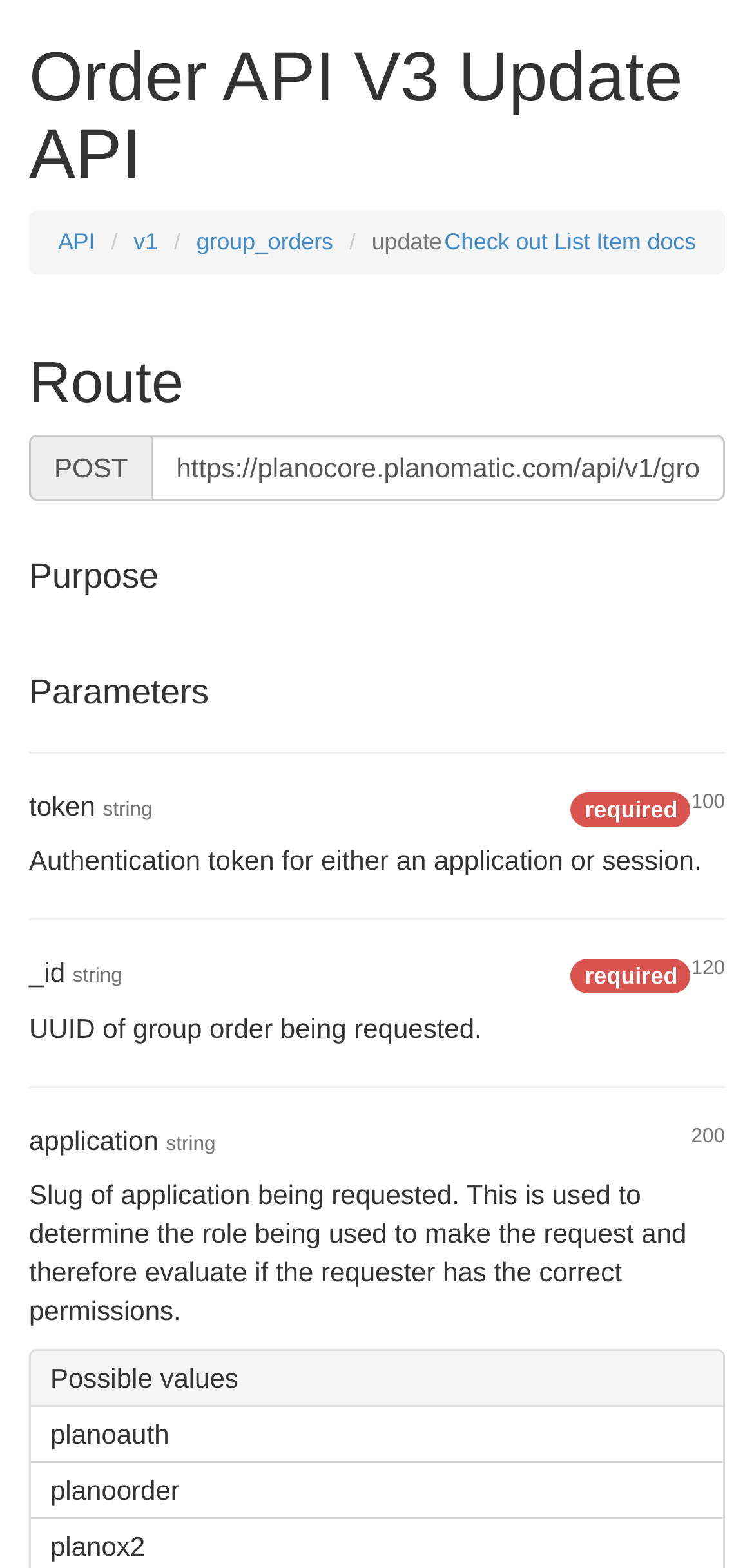Offer a meticulous caption that includes all visible features of the webpage.

The webpage is about PlanoCore, specifically the Order API V3 Update API. At the top, there is a heading with the title "Order API V3 Update API". Below it, there are four links: "API", "v1", "group_orders", and "Check out List Item docs", which are aligned horizontally. 

To the right of the "Order API V3 Update API" heading, there is a static text "update". 

Below the links, there is a heading "Route" followed by a table with a static text "POST" and a textbox. 

Further down, there are several sections with headings "Purpose", "Parameters", and others. Each section has a horizontal separator line above it. 

Under the "Parameters" section, there are several subheadings, including "token string 100 required", "_id string 120 required", and "application string 200". Each subheading has a corresponding static text that provides a description. For example, the static text for "token string 100 required" is "Authentication token for either an application or session." 

At the bottom, there is a list of possible values for the "application" parameter, including "planoauth", "planoorder", and "planox2".